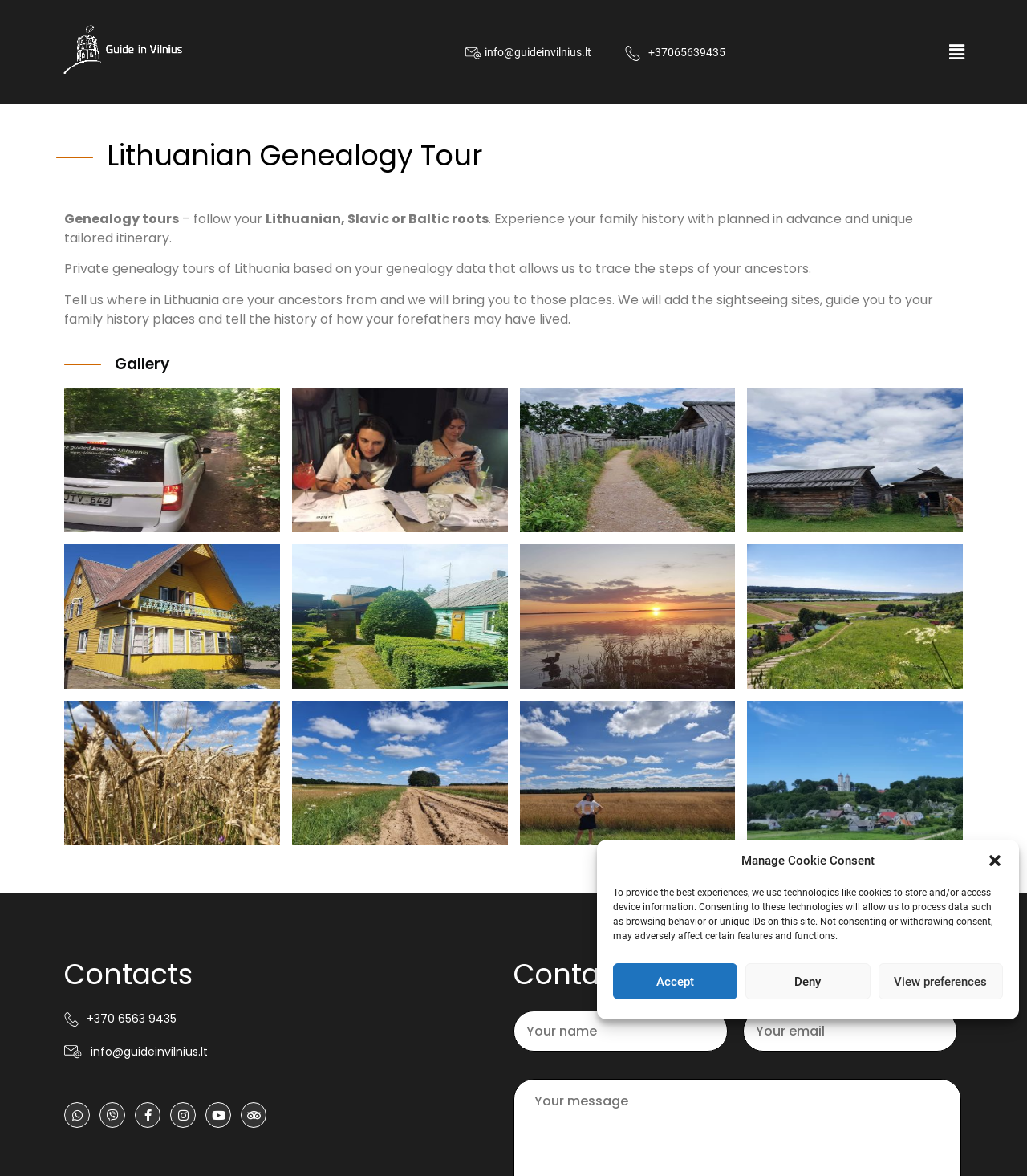Specify the bounding box coordinates for the region that must be clicked to perform the given instruction: "Click the logo".

[0.055, 0.014, 0.322, 0.075]